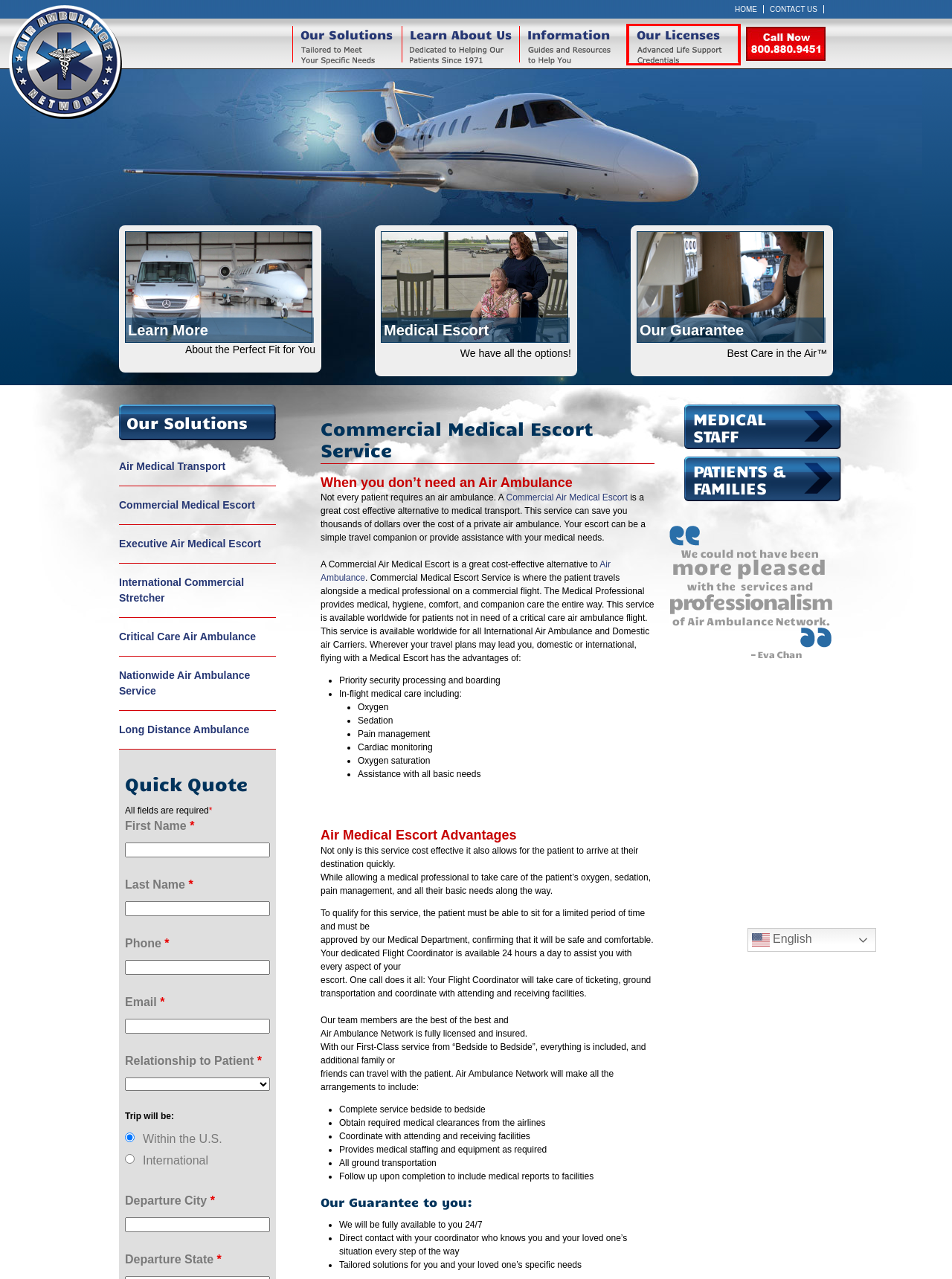You are presented with a screenshot of a webpage containing a red bounding box around an element. Determine which webpage description best describes the new webpage after clicking on the highlighted element. Here are the candidates:
A. Information - Air Ambulance Network
B. Our Solutions - Air Ambulance Network
C. Contact Us - Air Ambulance Network
D. Financial Arrangements - Air Ambulance Network
E. Air Ambulance Transportation, Air Ambulance Services, Air Ambulance Network
F. Our Licenses - Air Ambulance Network
G. Air Ambulance Associations - Air Ambulance Network
H. Learn About Us - Air Ambulance Network

F